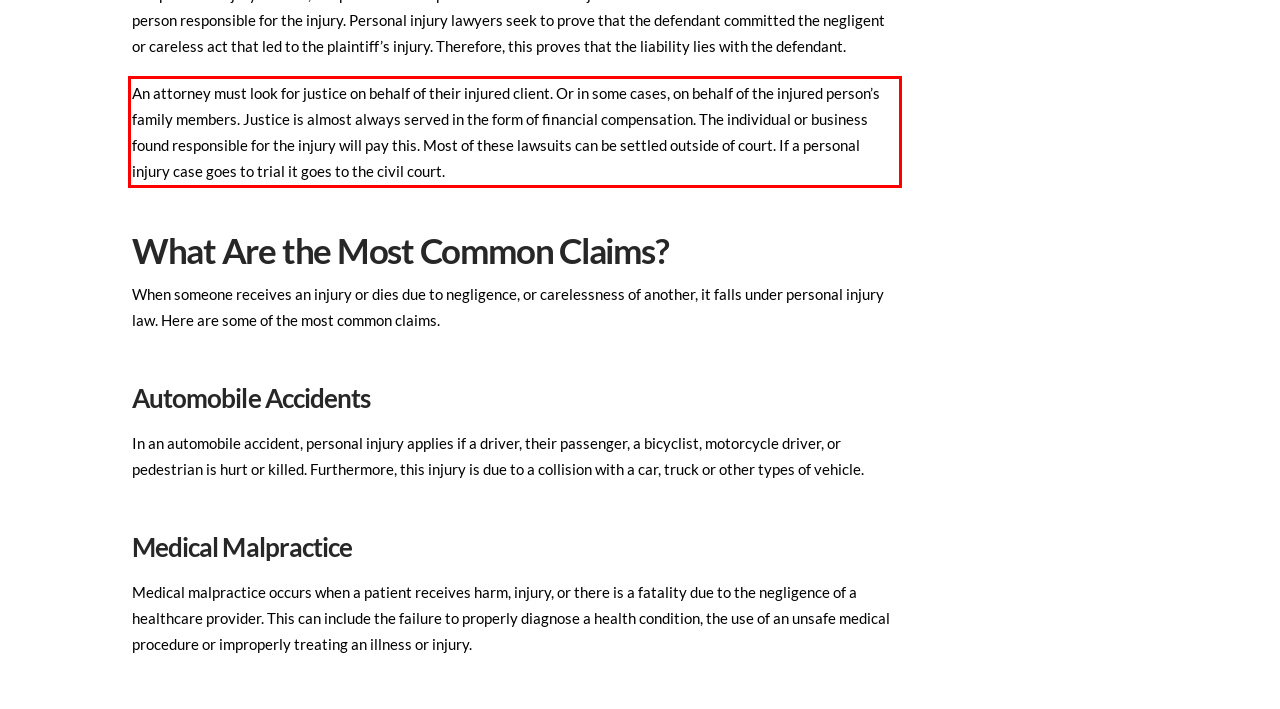You are provided with a screenshot of a webpage featuring a red rectangle bounding box. Extract the text content within this red bounding box using OCR.

An attorney must look for justice on behalf of their injured client. Or in some cases, on behalf of the injured person’s family members. Justice is almost always served in the form of financial compensation. The individual or business found responsible for the injury will pay this. Most of these lawsuits can be settled outside of court. If a personal injury case goes to trial it goes to the civil court.